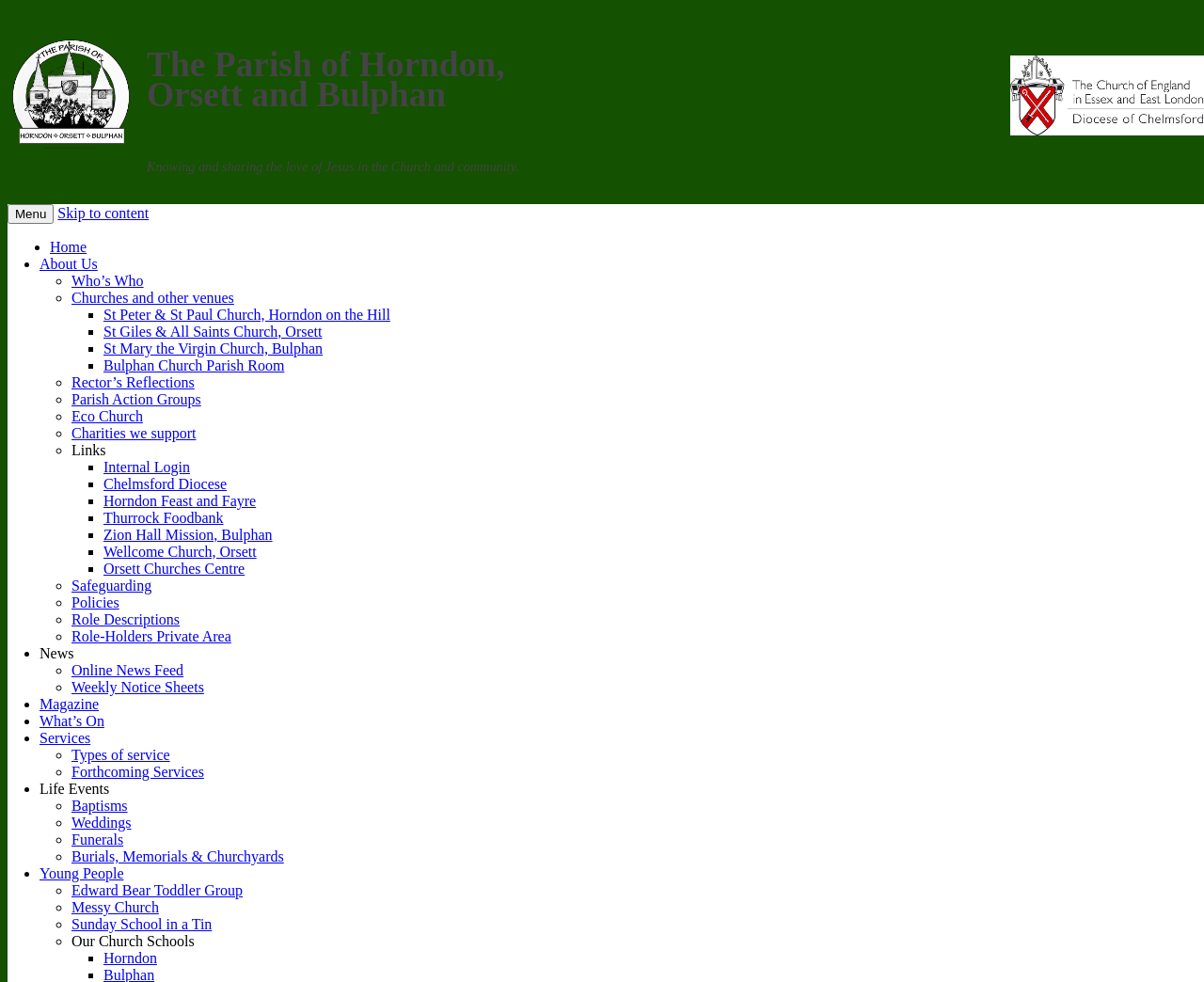Identify the bounding box coordinates of the area that should be clicked in order to complete the given instruction: "Check 'News'". The bounding box coordinates should be four float numbers between 0 and 1, i.e., [left, top, right, bottom].

[0.033, 0.657, 0.061, 0.673]